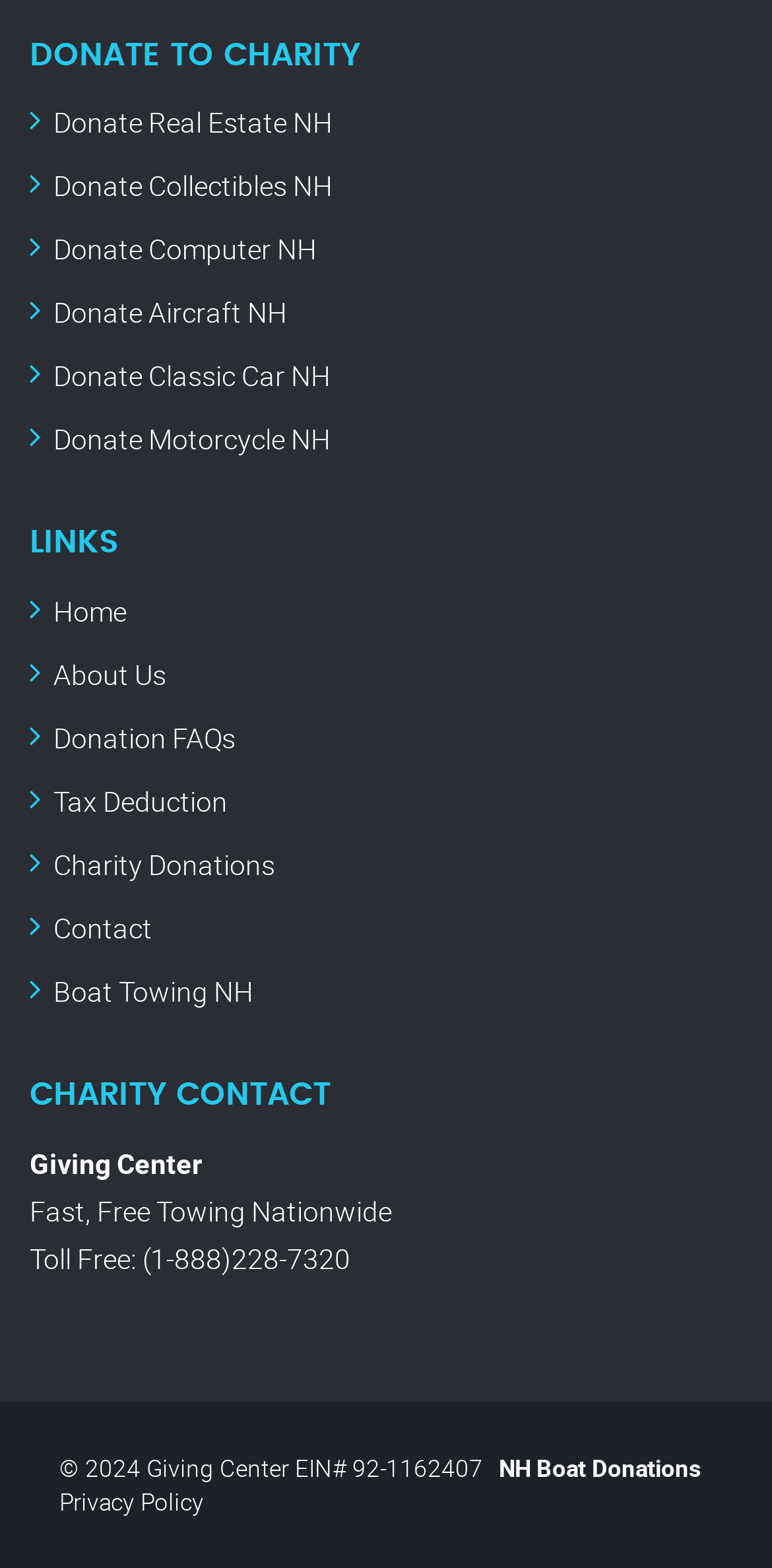What is the main purpose of this website?
From the details in the image, provide a complete and detailed answer to the question.

Based on the webpage's content, it appears that the main purpose of this website is to facilitate donations to charity, as indicated by the heading 'DONATE TO CHARITY' and the various links to donate different types of items.